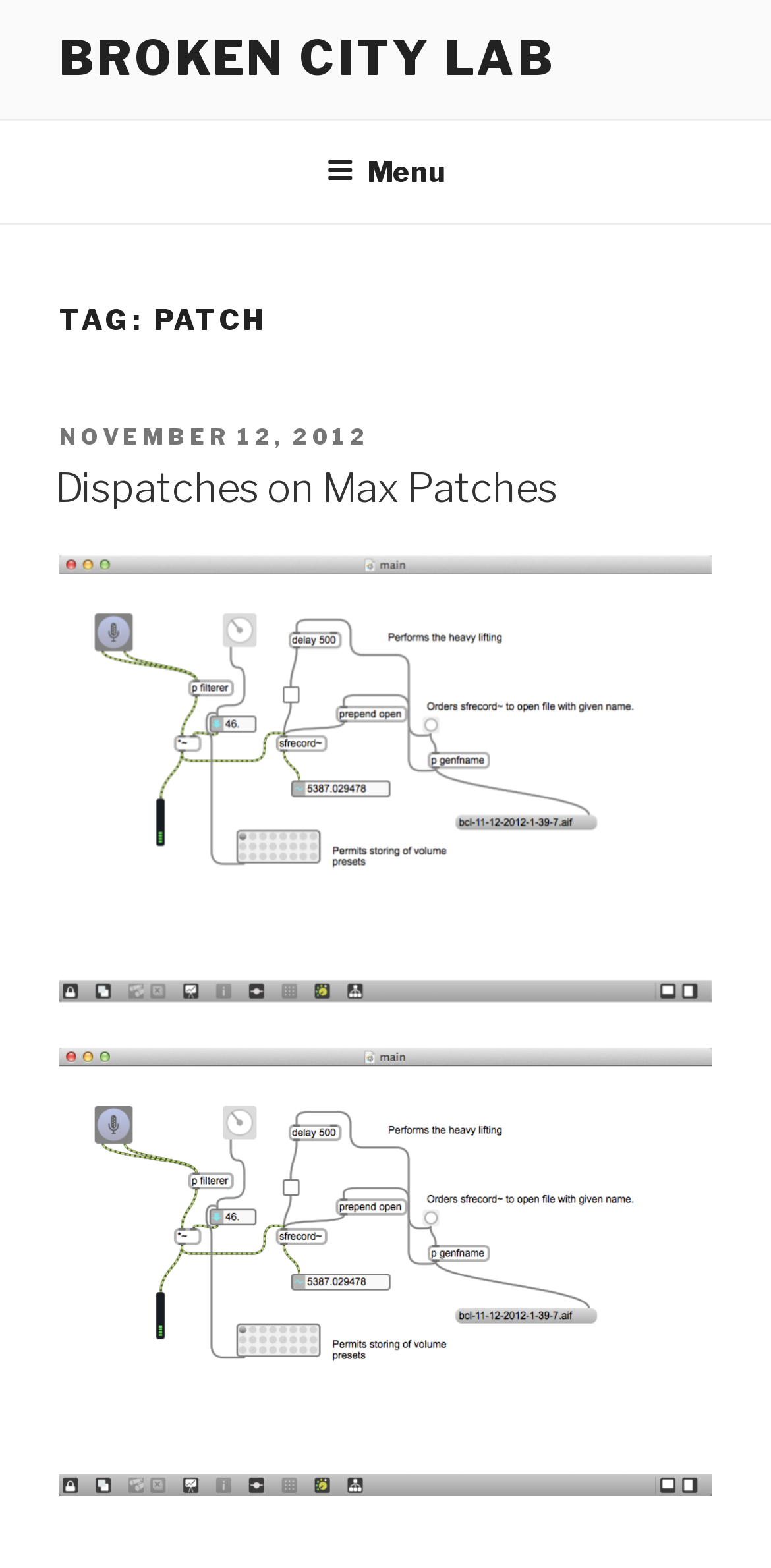Give a concise answer using only one word or phrase for this question:
How many images are there in the post?

1